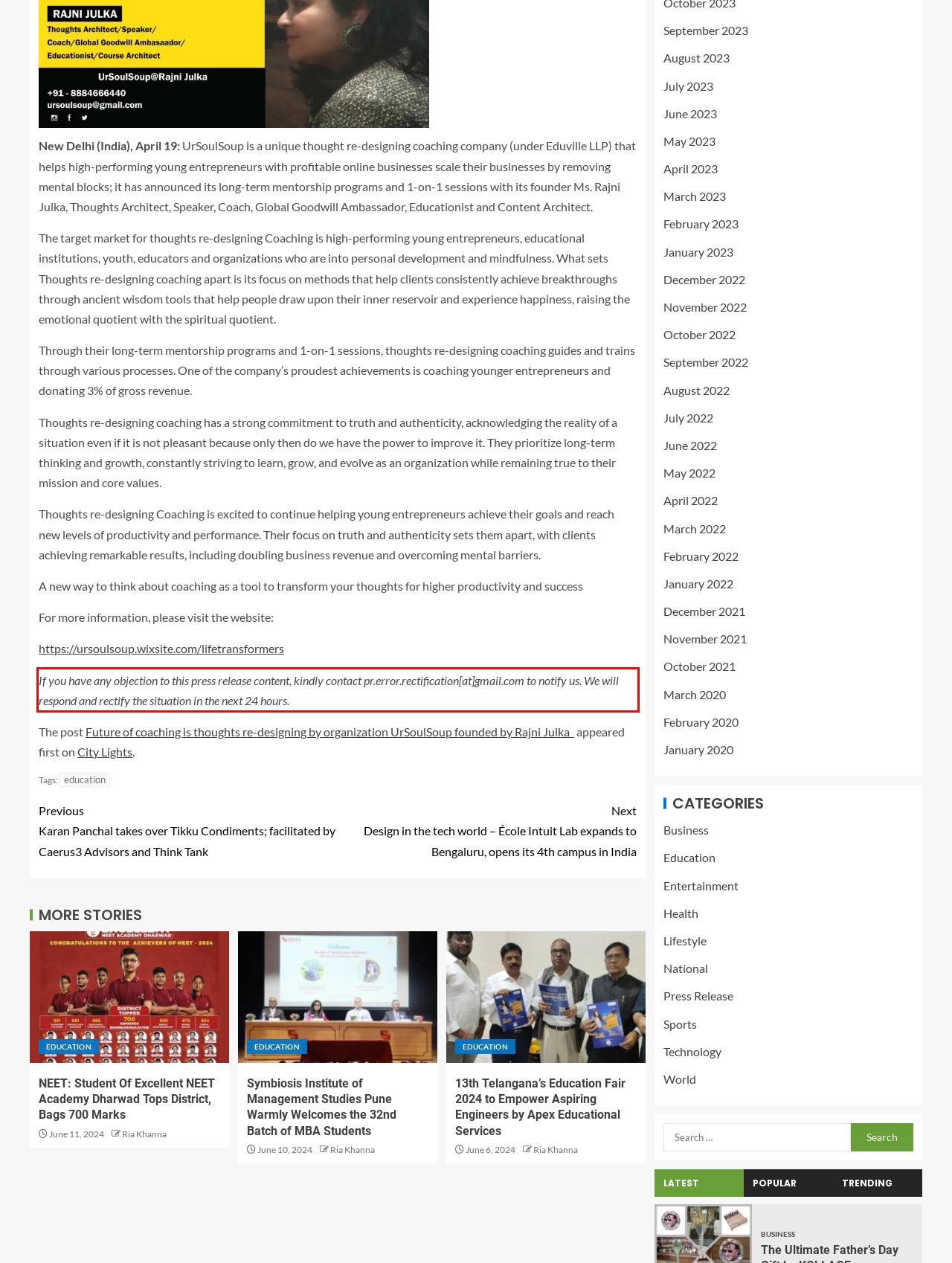Given a screenshot of a webpage containing a red rectangle bounding box, extract and provide the text content found within the red bounding box.

If you have any objection to this press release content, kindly contact pr.error.rectification[at]gmail.com to notify us. We will respond and rectify the situation in the next 24 hours.